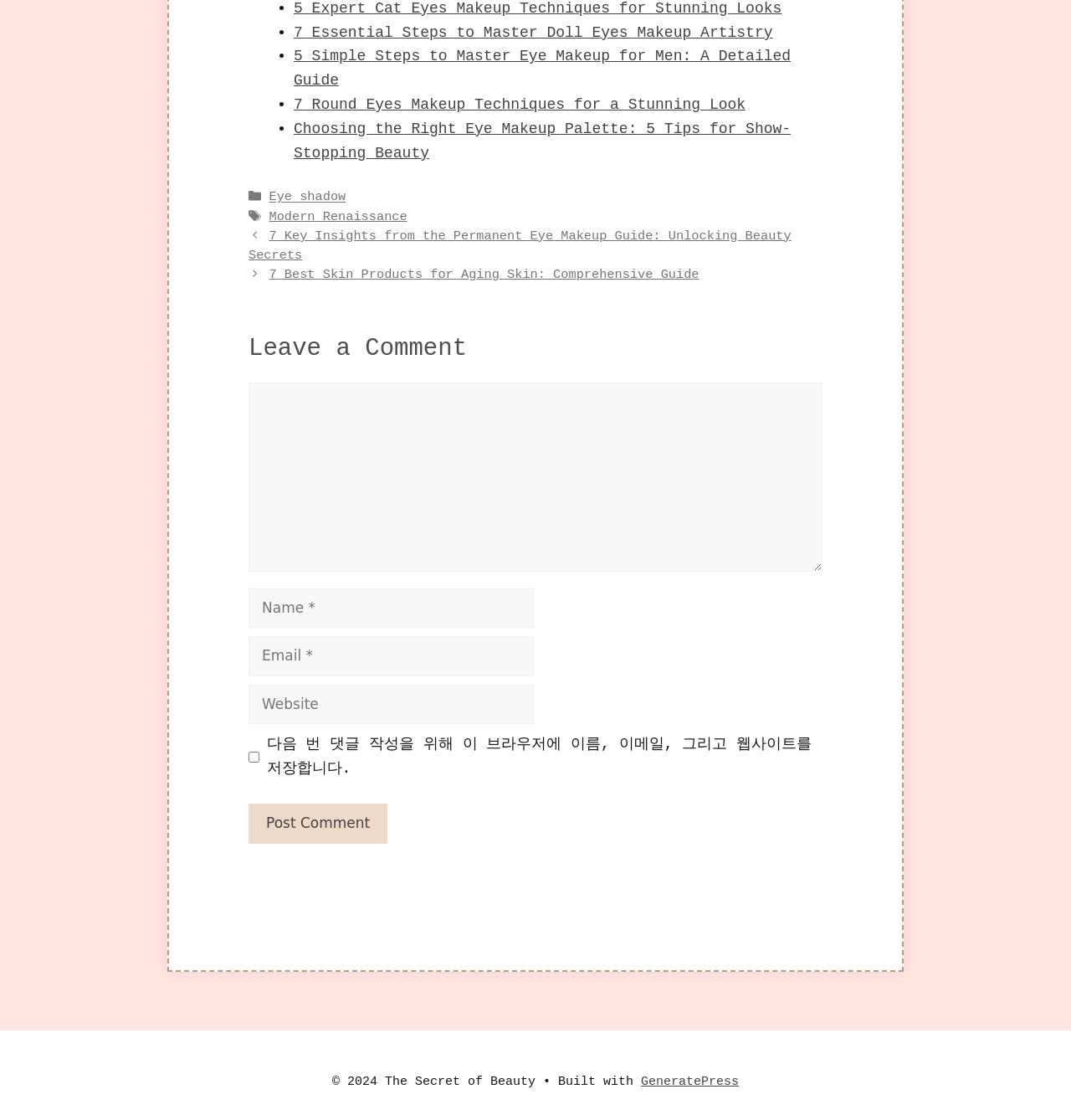Please locate the UI element described by "parent_node: Comment name="comment"" and provide its bounding box coordinates.

[0.232, 0.342, 0.768, 0.511]